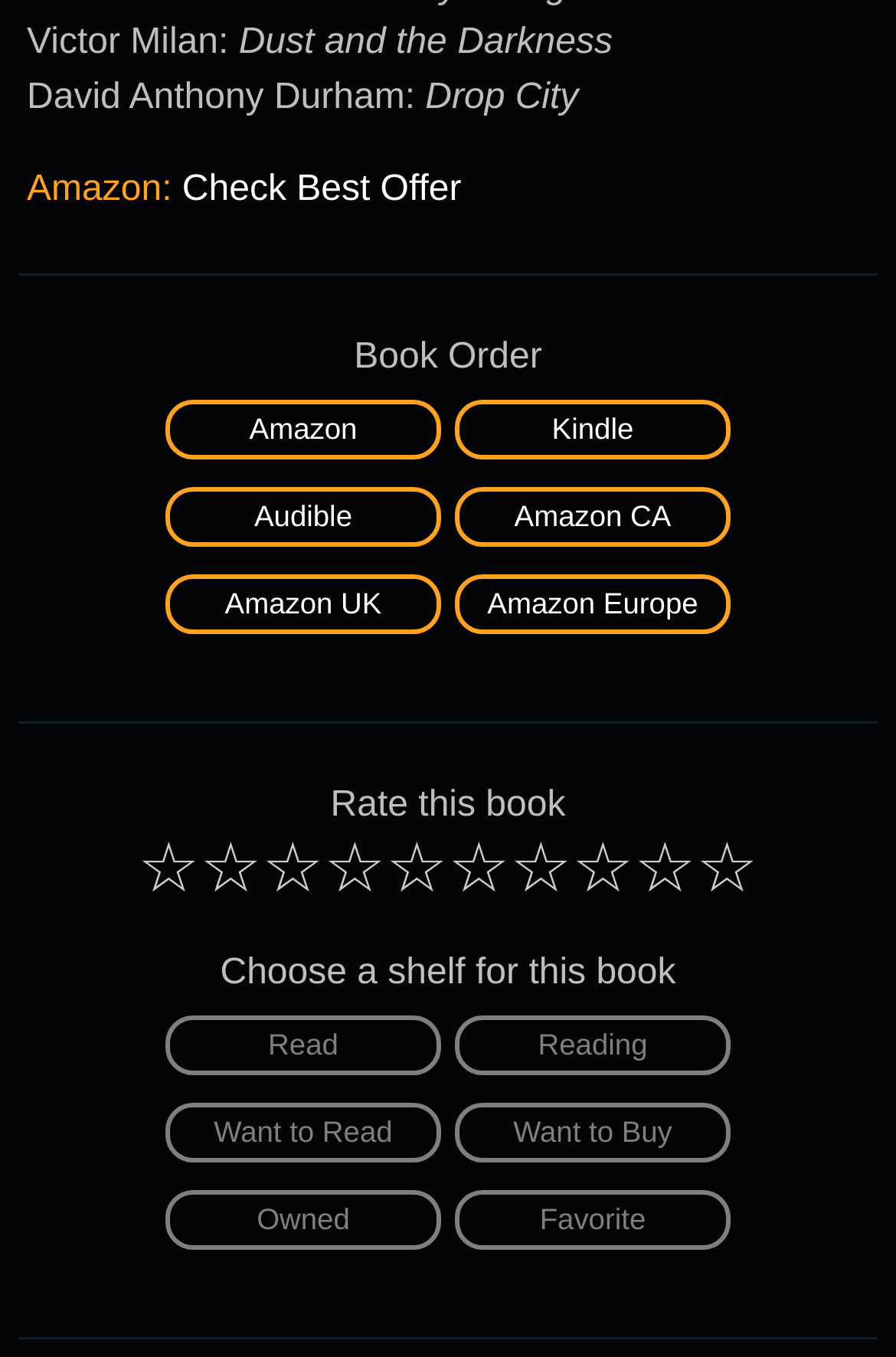What are the options for shelving a book?
Please use the image to provide a one-word or short phrase answer.

Read, Reading, Want to Read, Want to Buy, Owned, Favorite